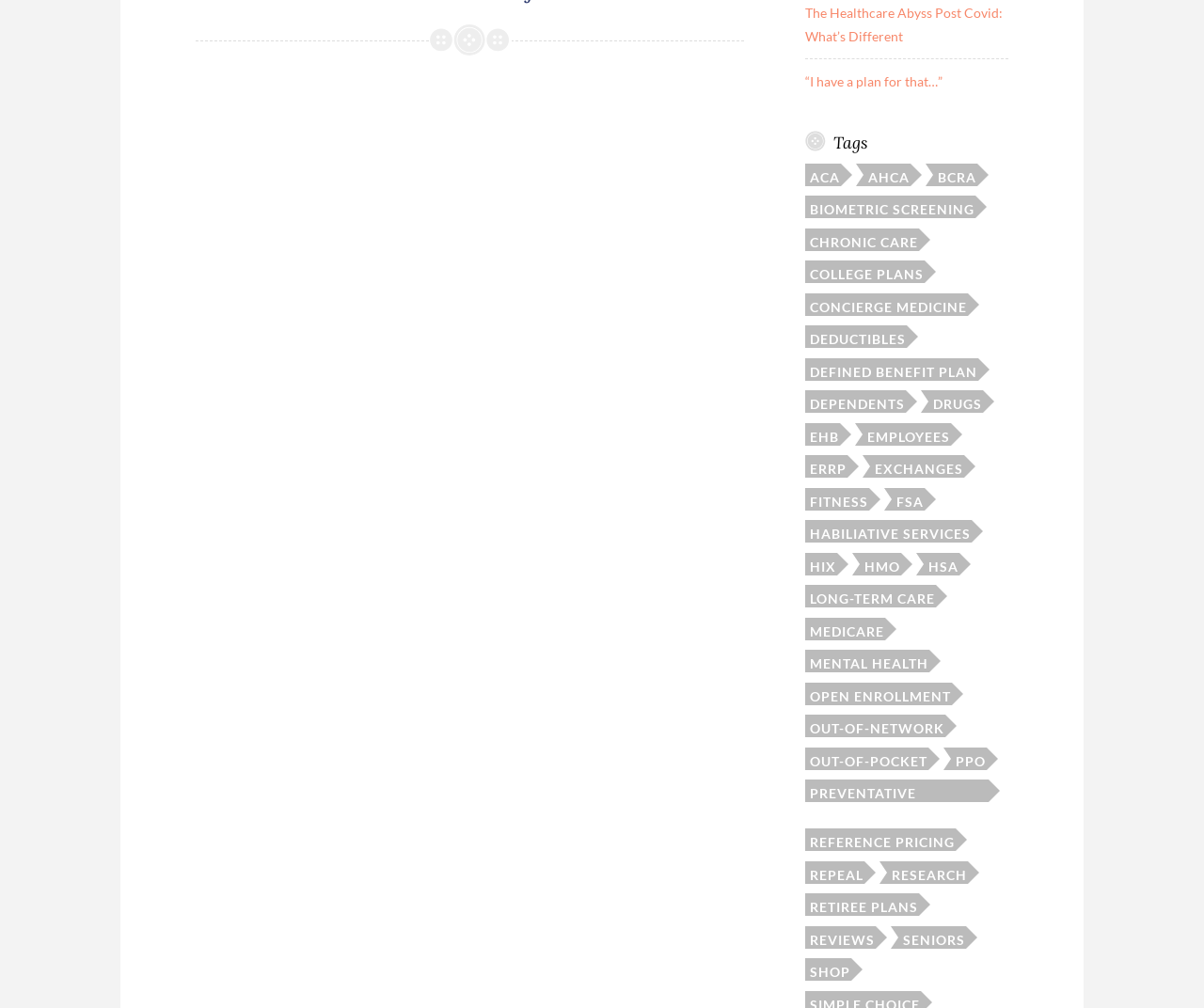Determine the bounding box coordinates for the element that should be clicked to follow this instruction: "Click on the 'Tags' heading". The coordinates should be given as four float numbers between 0 and 1, in the format [left, top, right, bottom].

[0.669, 0.131, 0.838, 0.151]